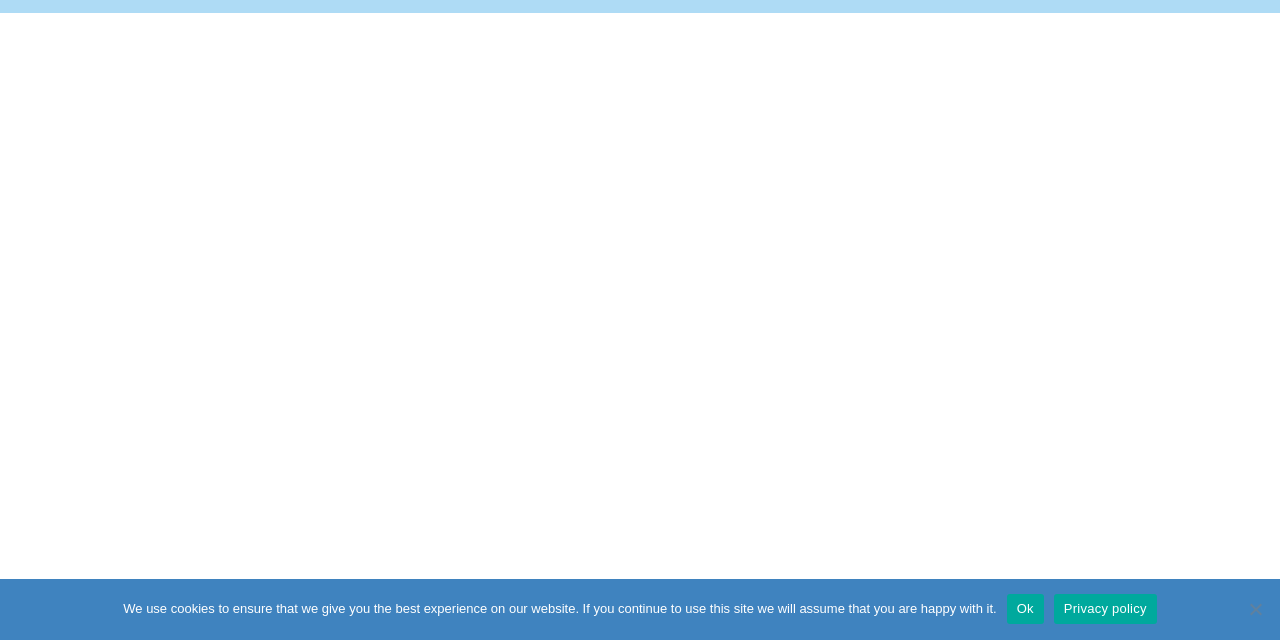Given the webpage screenshot and the description, determine the bounding box coordinates (top-left x, top-left y, bottom-right x, bottom-right y) that define the location of the UI element matching this description: Privacy policy

[0.823, 0.927, 0.904, 0.974]